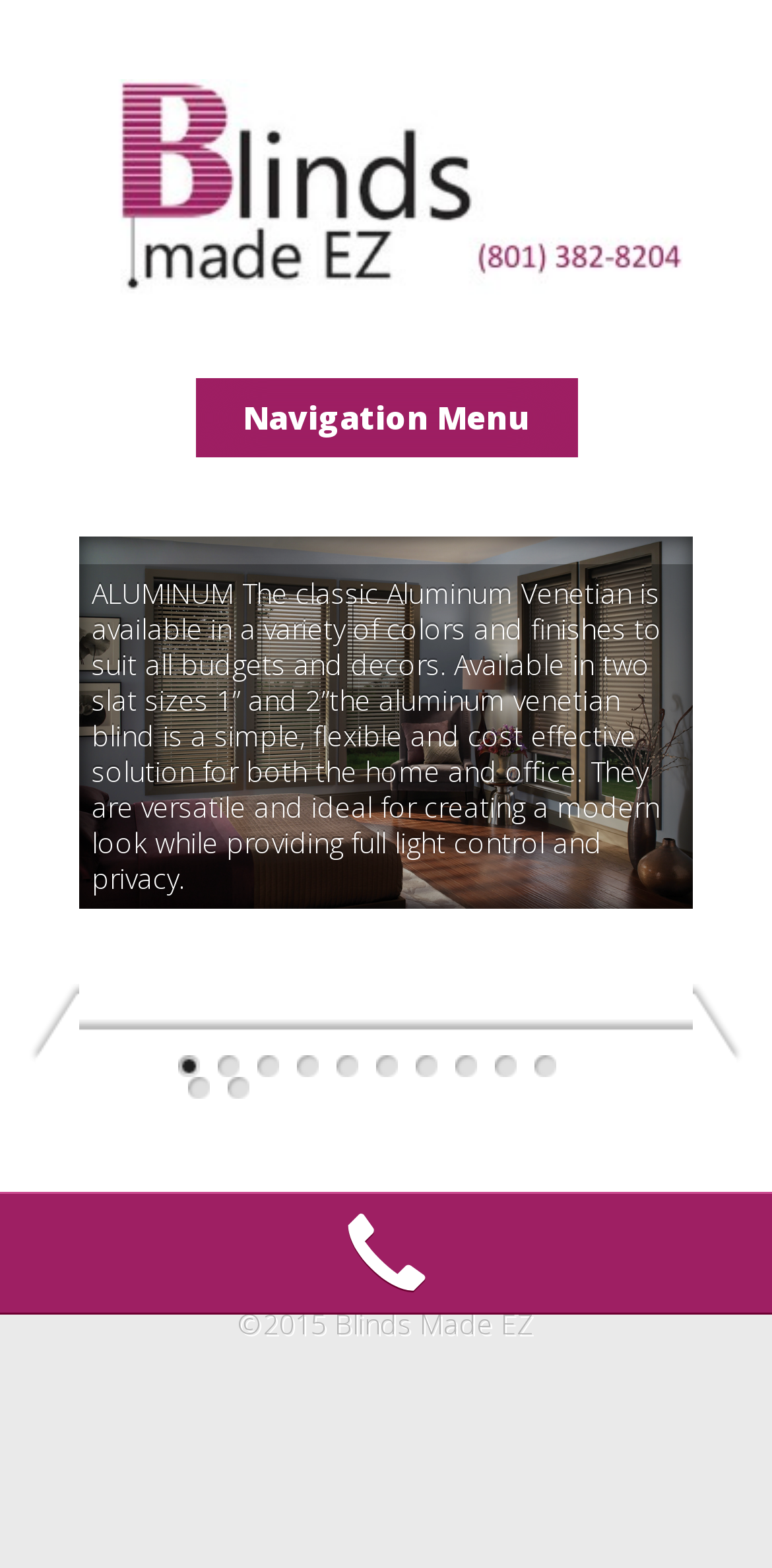Provide a comprehensive description of the webpage.

This webpage is about Blinds Made EZ, a company that offers various types of window blinds, shades, and shutters in Salt Lake City, UT. At the top of the page, there is a logo and a navigation menu. Below the navigation menu, there is a main content area that displays several sections of text, each describing a different type of window treatment.

On the left side of the main content area, there are five sections of text, each describing a different type of window treatment, including Aluminum Venetian, Roller Blinds, Panel Glide Systems, Roman Blinds, and Eclipse Shutters. These sections are arranged vertically, with the Aluminum Venetian section at the top and the Eclipse Shutters section at the bottom.

To the right of these sections, there are four more sections of text, each describing a different type of window treatment, including Wood & Faux Wood Blinds, Woven Wood, Basswood Shutters, and PVC & Fabric Vertical Blinds. These sections are also arranged vertically, with the Wood & Faux Wood Blinds section at the top and the PVC & Fabric Vertical Blinds section at the bottom.

At the bottom of the main content area, there are two links, "Previous" and "Next", which allow users to navigate to other pages. Below these links, there is a copyright notice that reads "©2015 Blinds Made EZ". Finally, at the very bottom of the page, there is a horizontal link that spans the entire width of the page.

There are a total of 7 links on the page, including the navigation menu link, the logo link, and the "Previous" and "Next" links. There are also 9 sections of text that describe different types of window treatments, and 1 image, which is the logo of Blinds Made EZ.